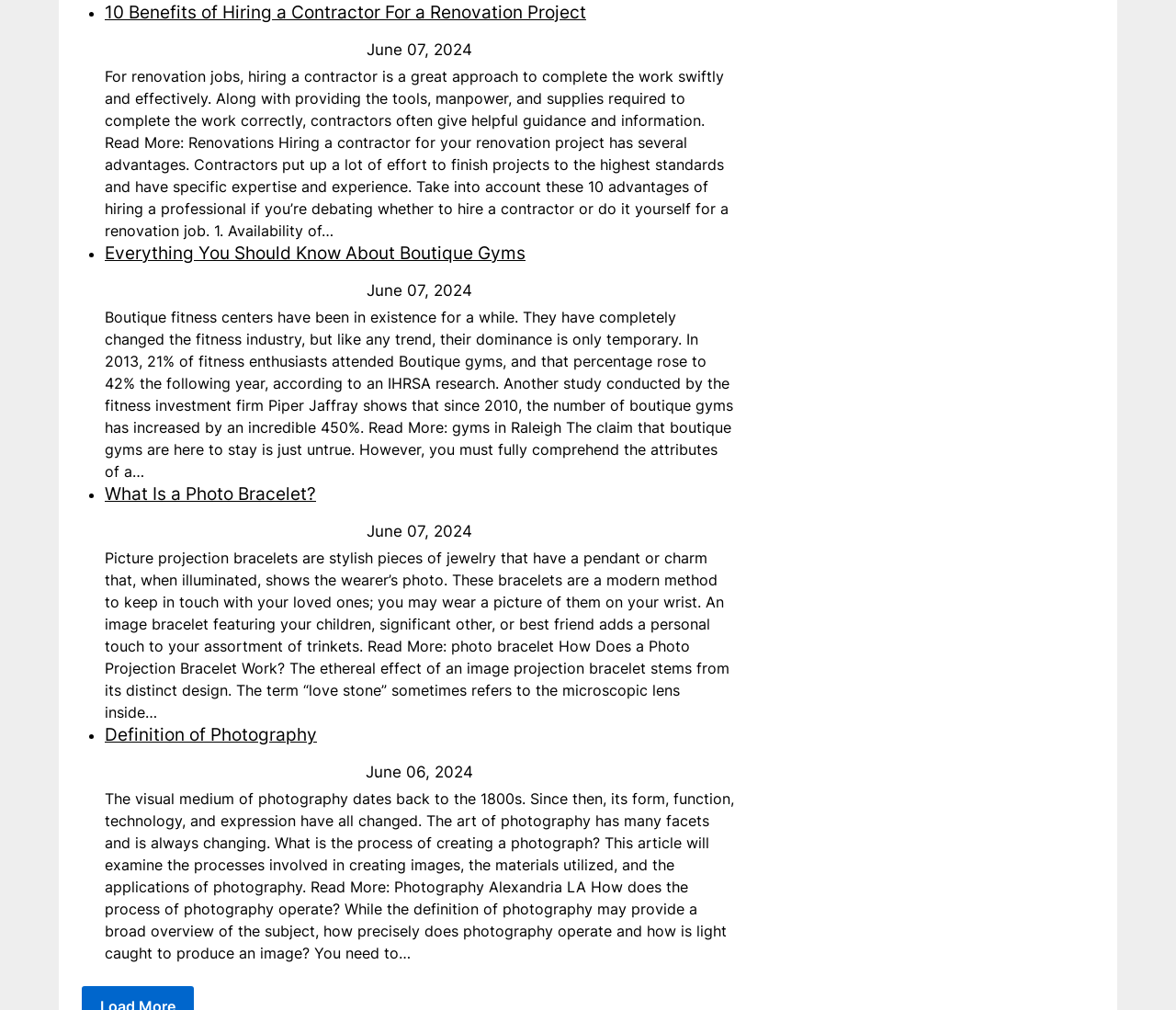What is a photo bracelet?
Based on the image content, provide your answer in one word or a short phrase.

A stylish jewelry